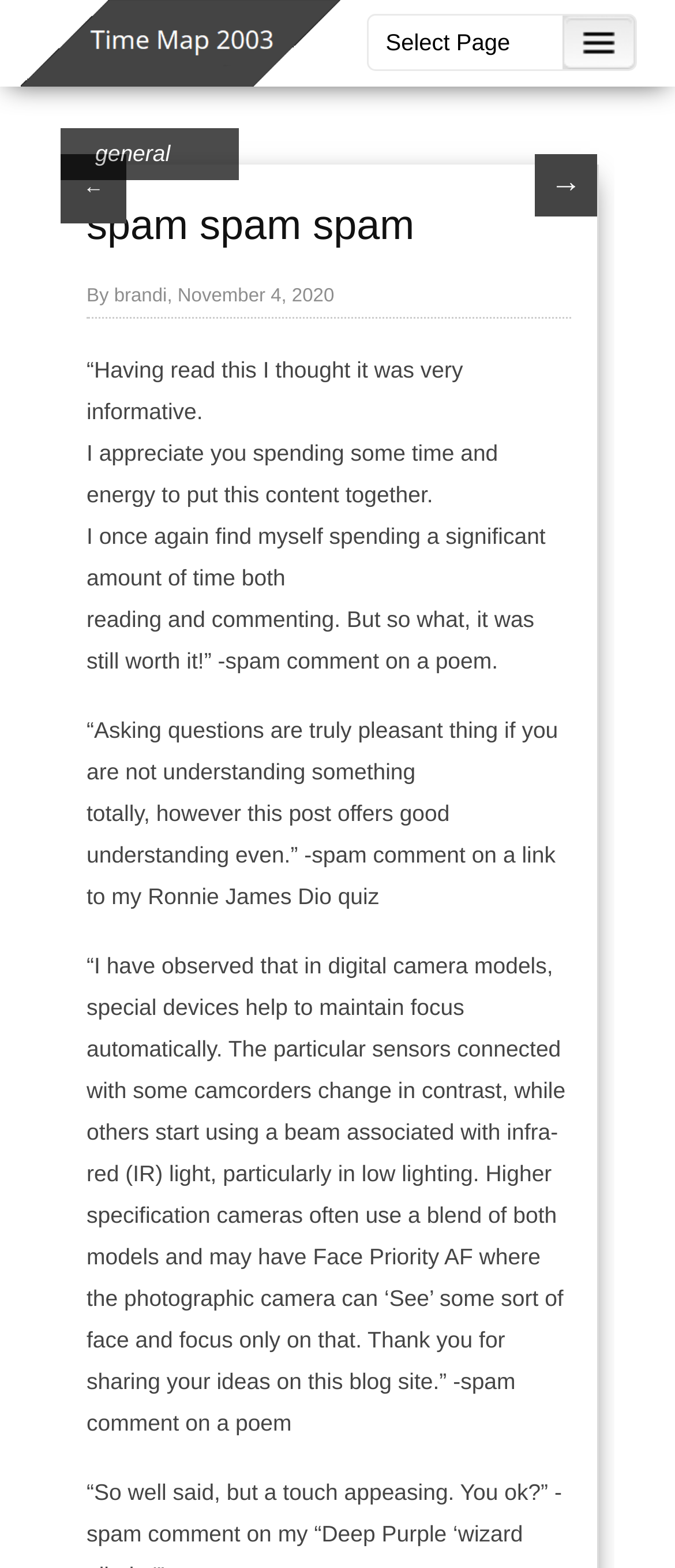What is the direction of the first arrow?
Using the image as a reference, answer the question with a short word or phrase.

Left